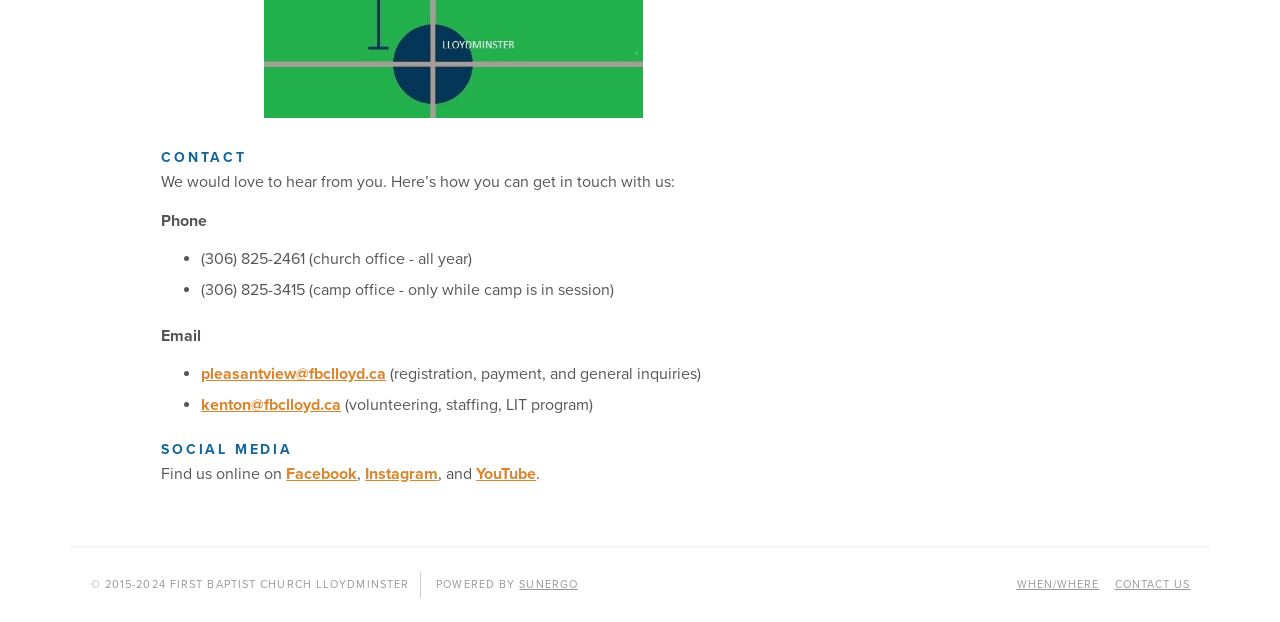Find the bounding box coordinates for the area you need to click to carry out the instruction: "Click the 'Facebook' social media link". The coordinates should be four float numbers between 0 and 1, indicated as [left, top, right, bottom].

[0.224, 0.746, 0.279, 0.778]